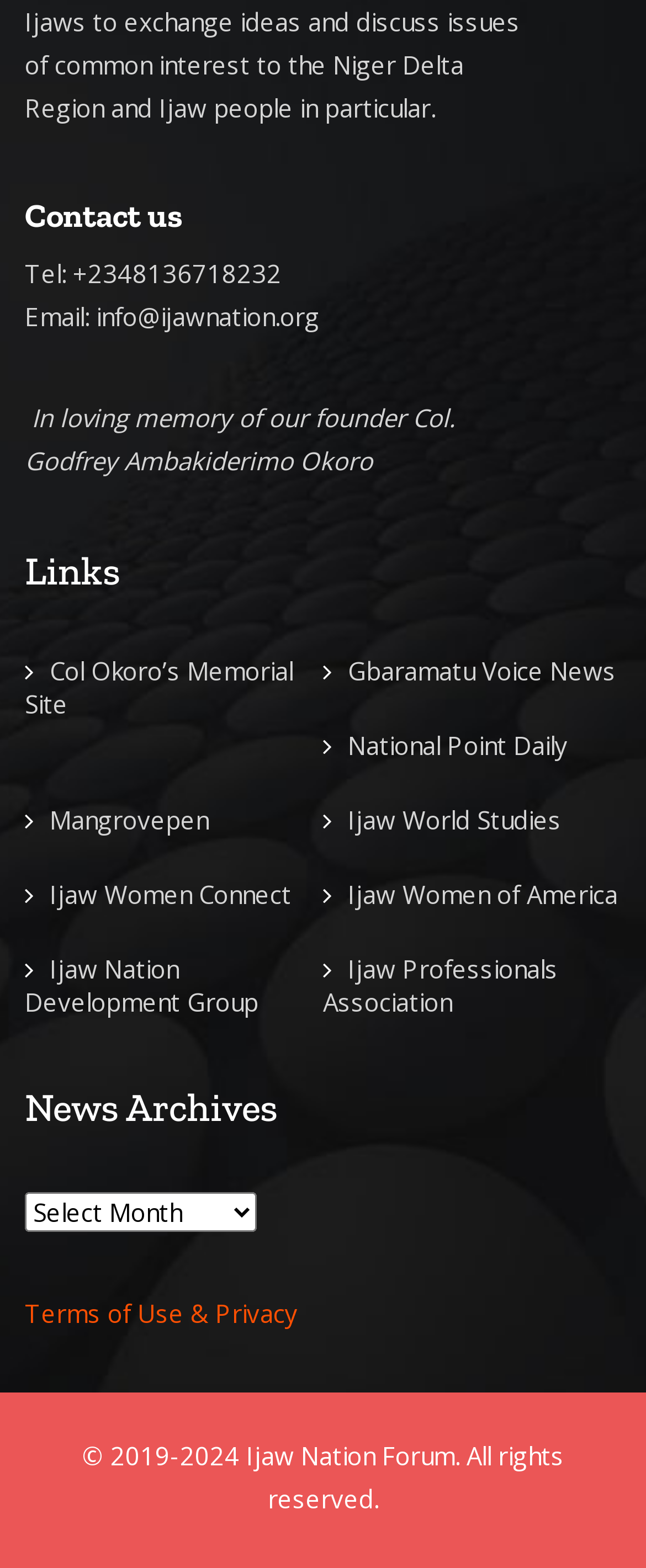Please predict the bounding box coordinates of the element's region where a click is necessary to complete the following instruction: "Contact us via phone". The coordinates should be represented by four float numbers between 0 and 1, i.e., [left, top, right, bottom].

[0.038, 0.164, 0.436, 0.185]